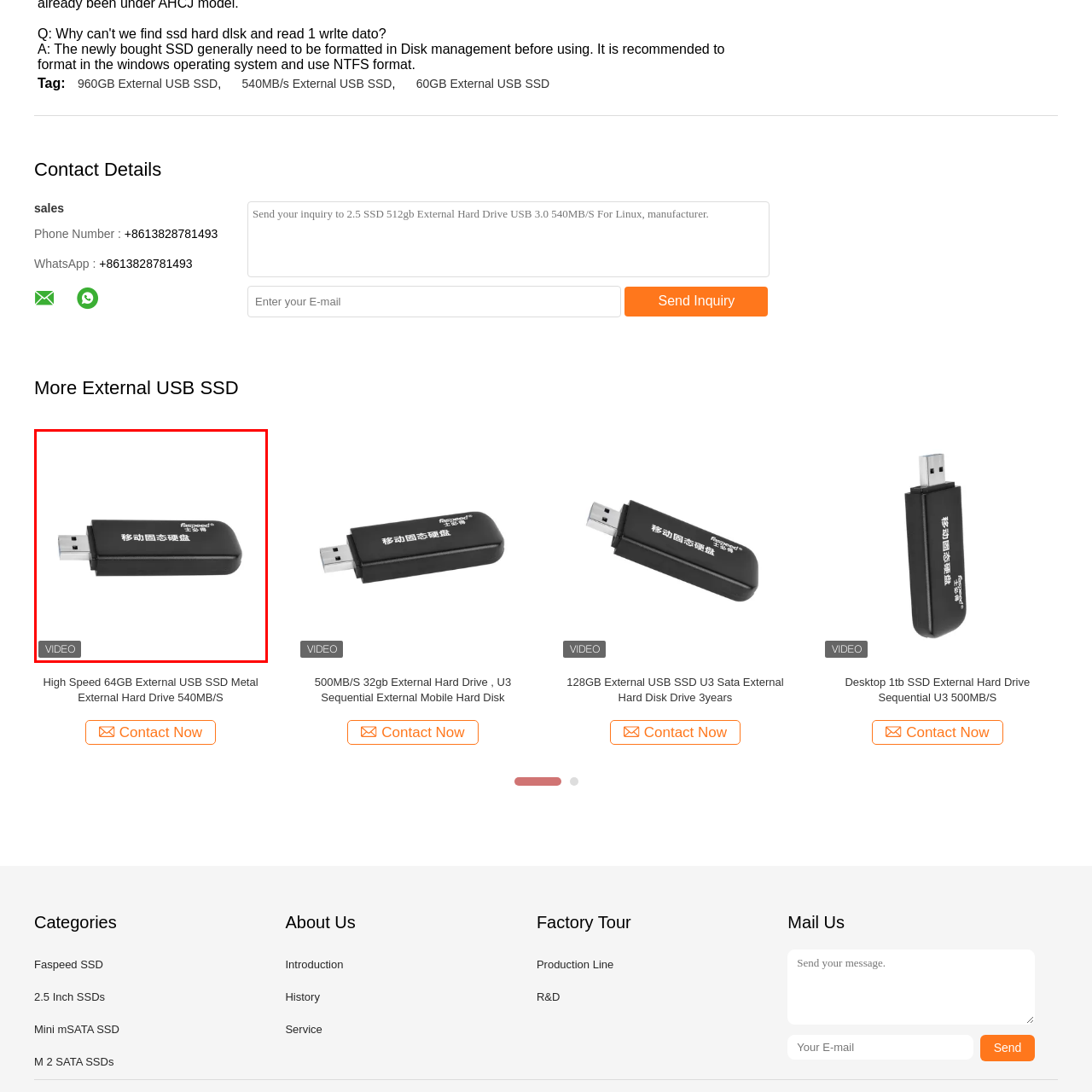What is the purpose of the SSD?
Look at the image surrounded by the red border and respond with a one-word or short-phrase answer based on your observation.

Data storage and backup